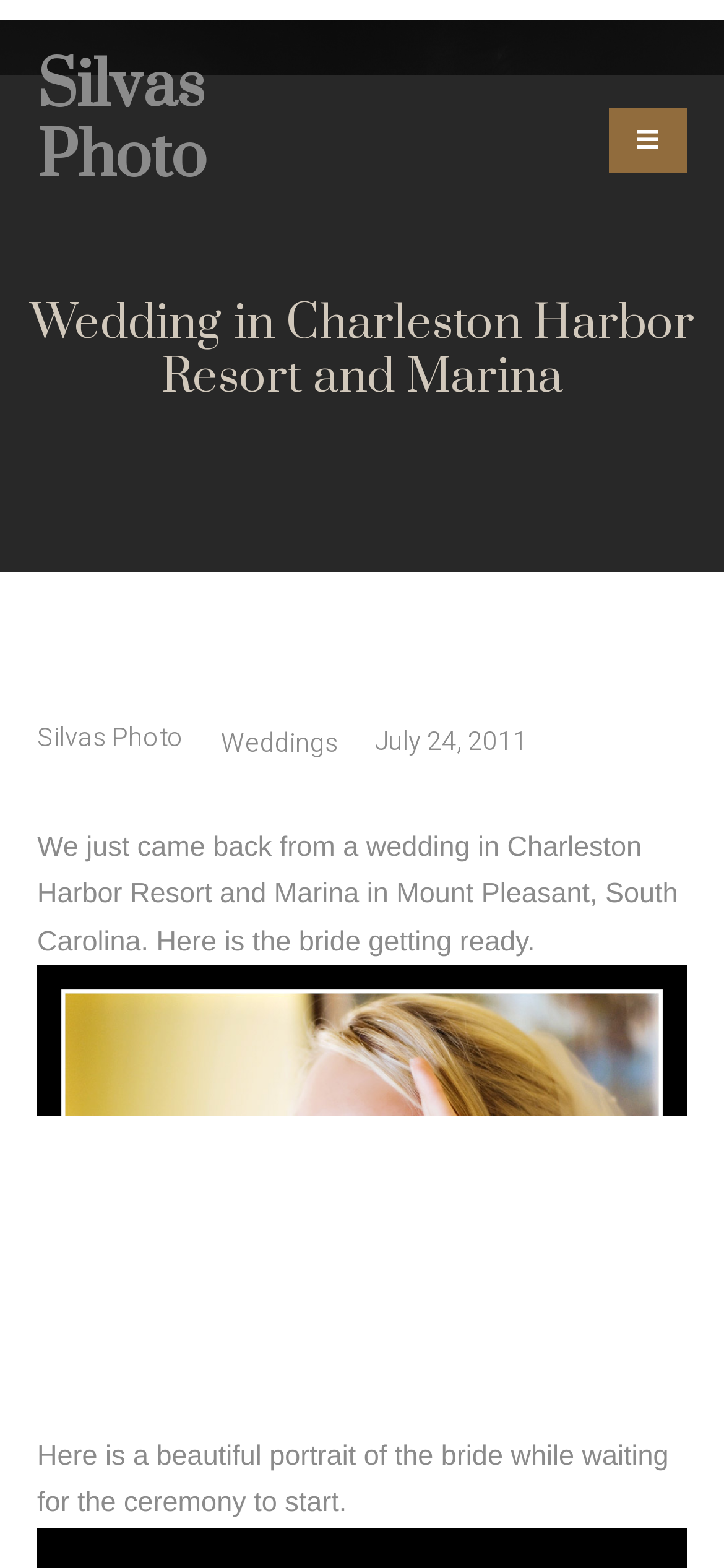Please provide a short answer using a single word or phrase for the question:
What is the date of the wedding?

July 24, 2011